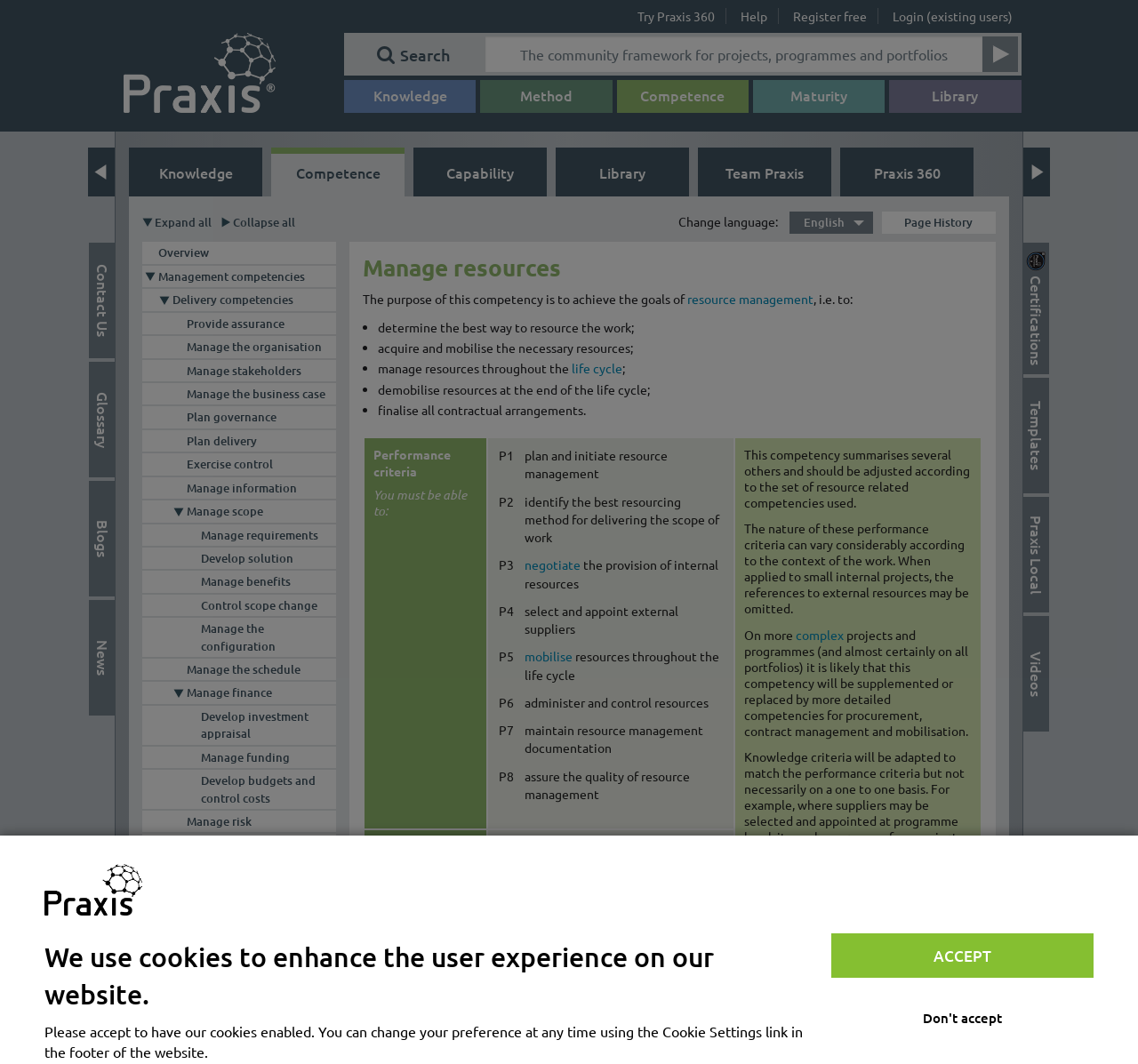Please identify the bounding box coordinates of the element's region that should be clicked to execute the following instruction: "Manage resources". The bounding box coordinates must be four float numbers between 0 and 1, i.e., [left, top, right, bottom].

[0.164, 0.809, 0.295, 0.825]